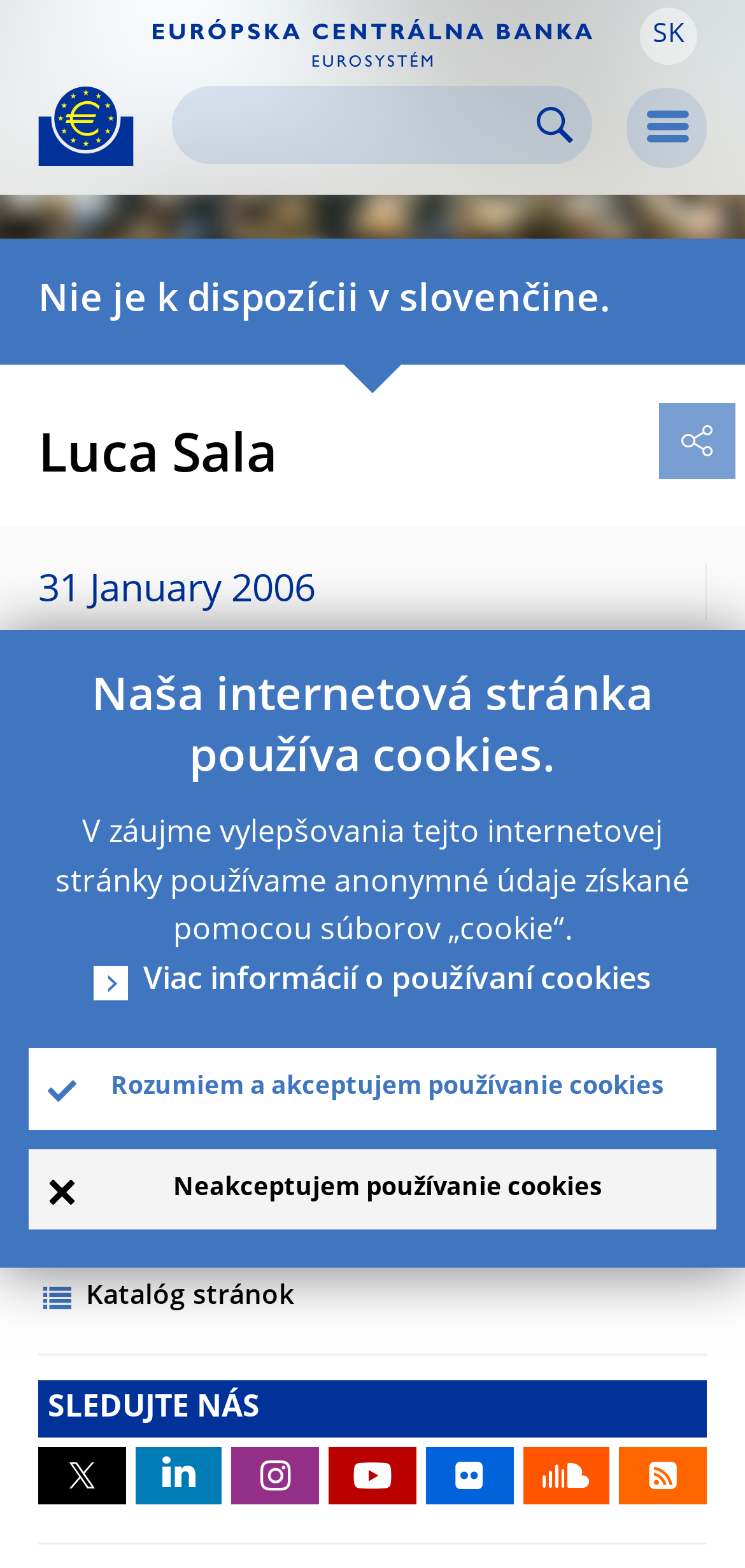Using a single word or phrase, answer the following question: 
How many papers are listed on this page?

1